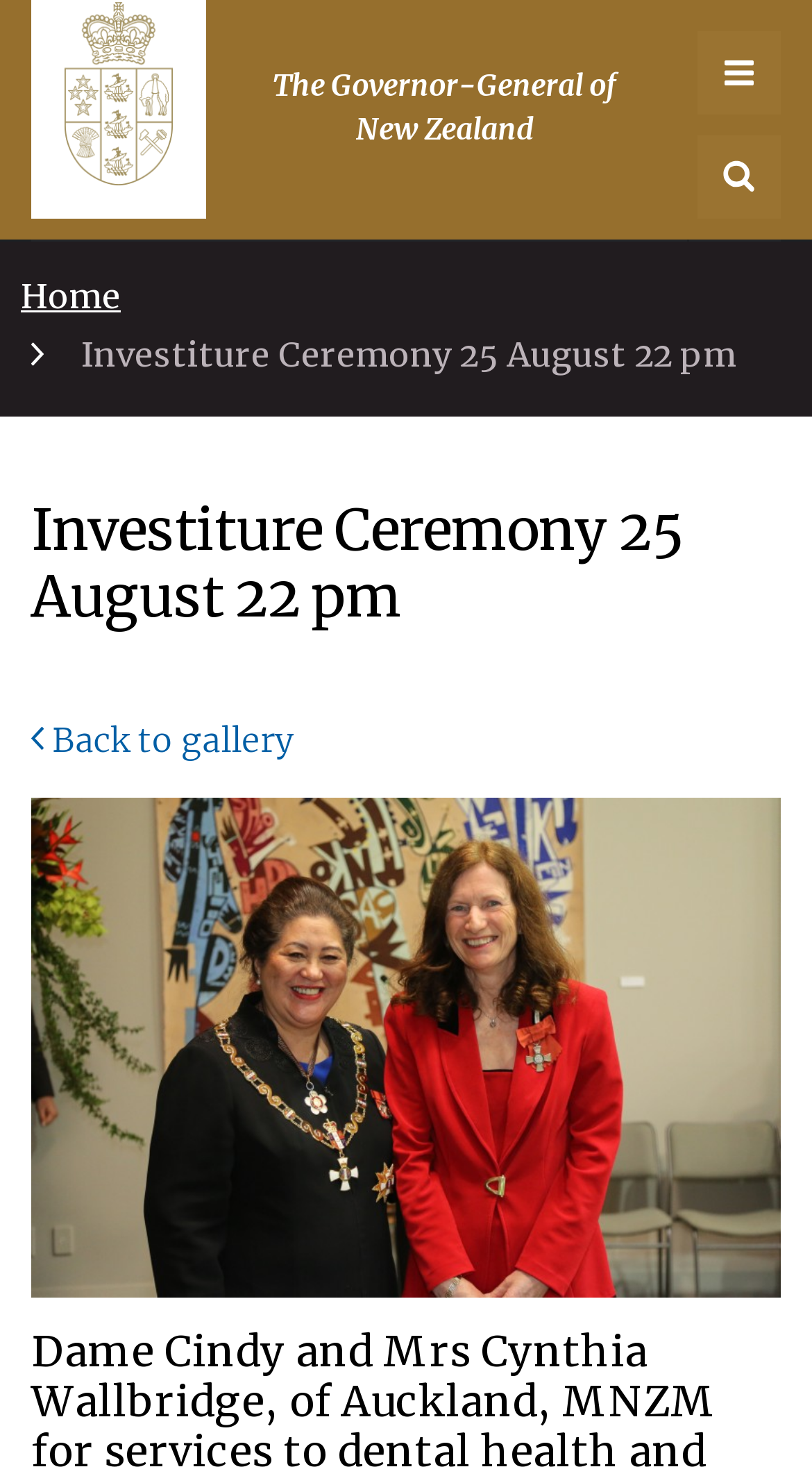Can you find and provide the main heading text of this webpage?

Investiture Ceremony 25 August 22 pm